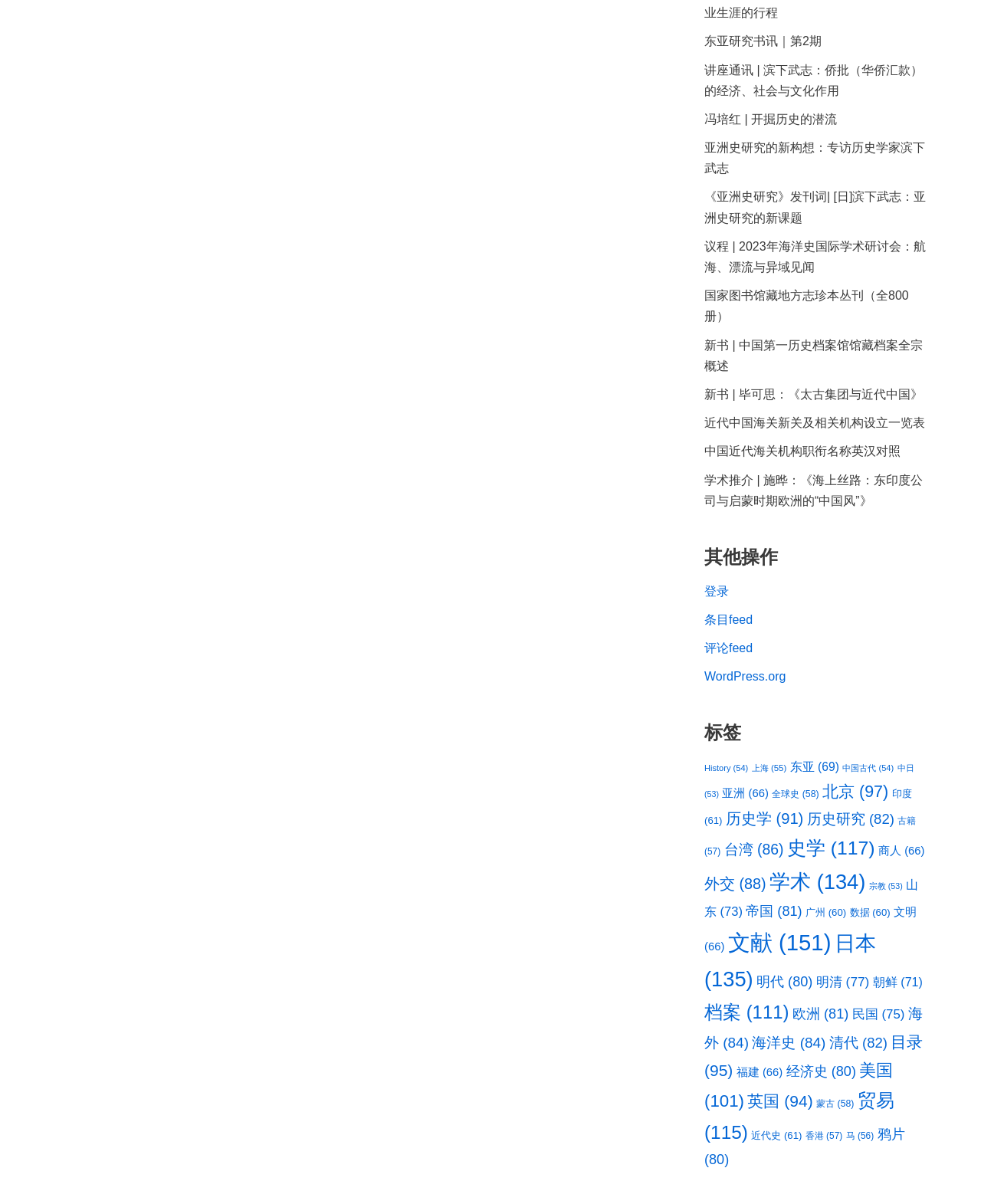Provide the bounding box coordinates for the area that should be clicked to complete the instruction: "Read the article about 东亚研究书讯".

[0.718, 0.029, 0.837, 0.04]